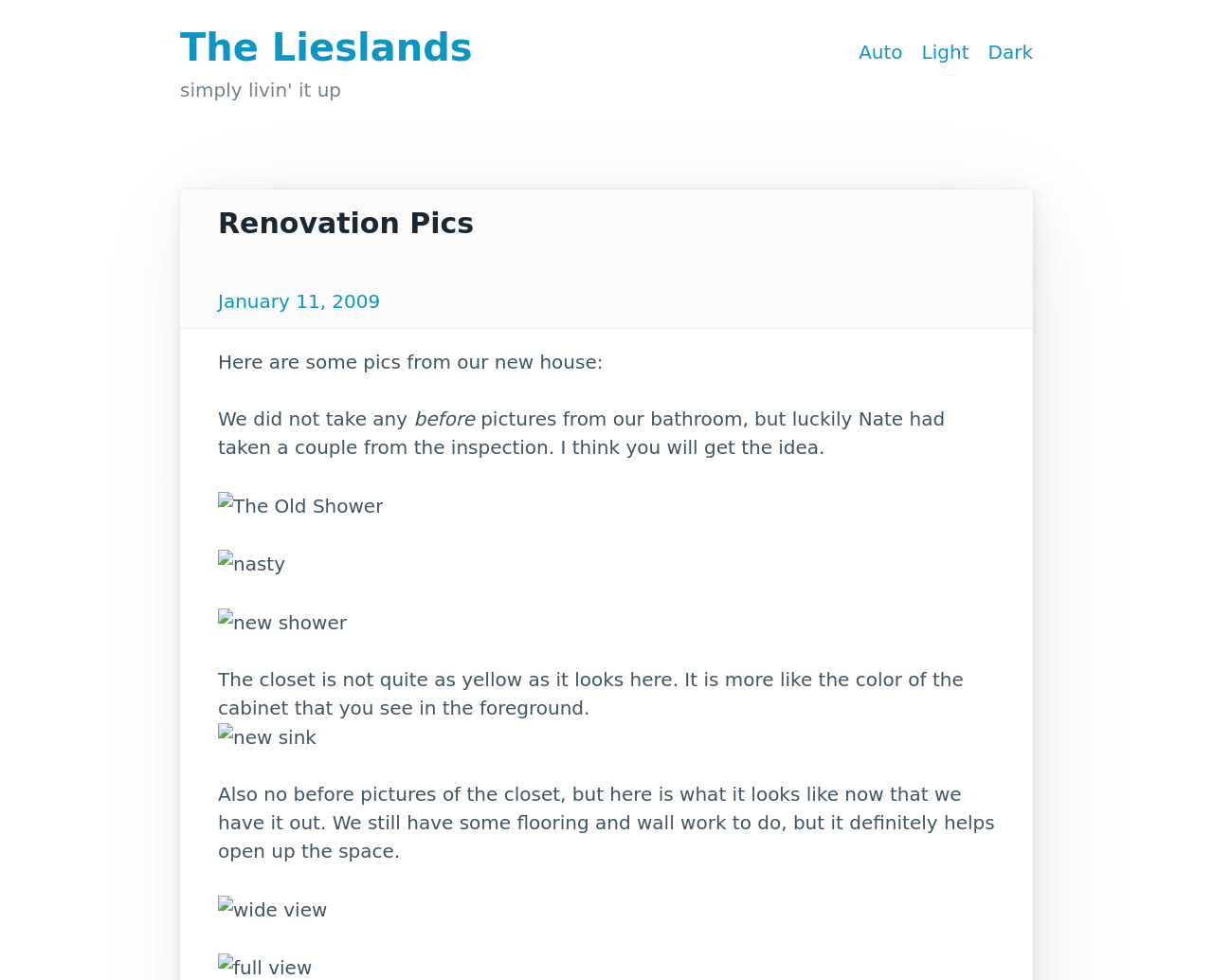Explain in detail what is displayed on the webpage.

The webpage is about "Renovation Pics" of a house, specifically "The Lieslands". At the top, there are three links: "Auto", "Light", and "Dark", which are likely theme or display options. Below these links, there is a heading "simply livin' it up" with a subheading "Renovation Pics". 

To the right of the subheading, there is a link "January 11, 2009", which indicates the date of the renovation or the post. Below the date, there is a paragraph of text describing the renovation process, mentioning that no before pictures were taken, but some were obtained from an inspection.

The webpage features several images showcasing the renovation progress, including "The Old Shower", "nasty", "new shower", "new sink", and "wide view" of the closet. These images are placed below the descriptive text, with the text wrapping around them. The images are relatively small, taking up about a quarter of the page width.

The text also provides additional context and explanations for each image, such as the color of the closet and the remaining work to be done on the flooring and walls. Overall, the webpage appears to be a personal blog post or photo album sharing the renovation experience of "The Lieslands" house.